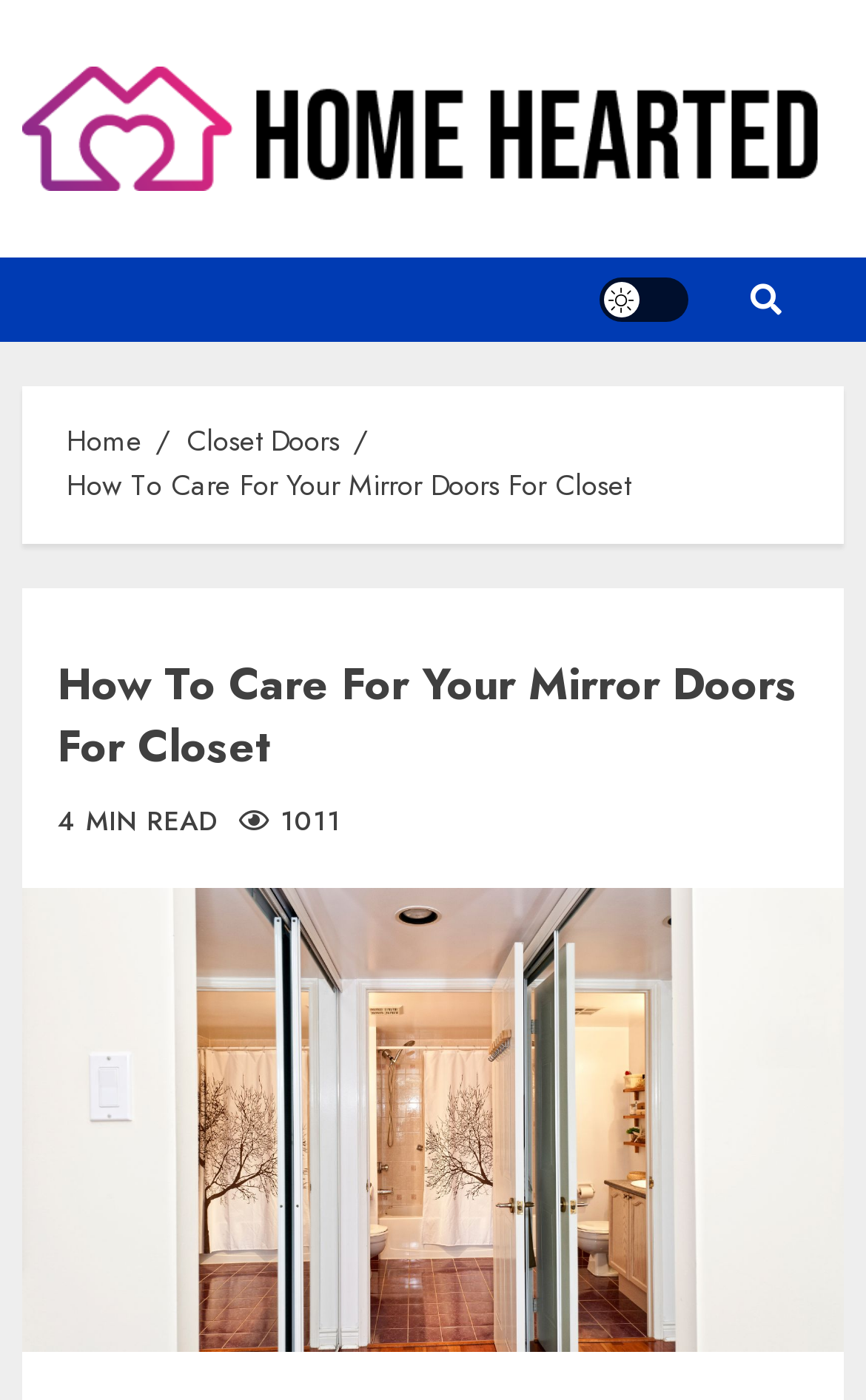Provide a one-word or one-phrase answer to the question:
What is the icon next to the '1011' text?

Heart